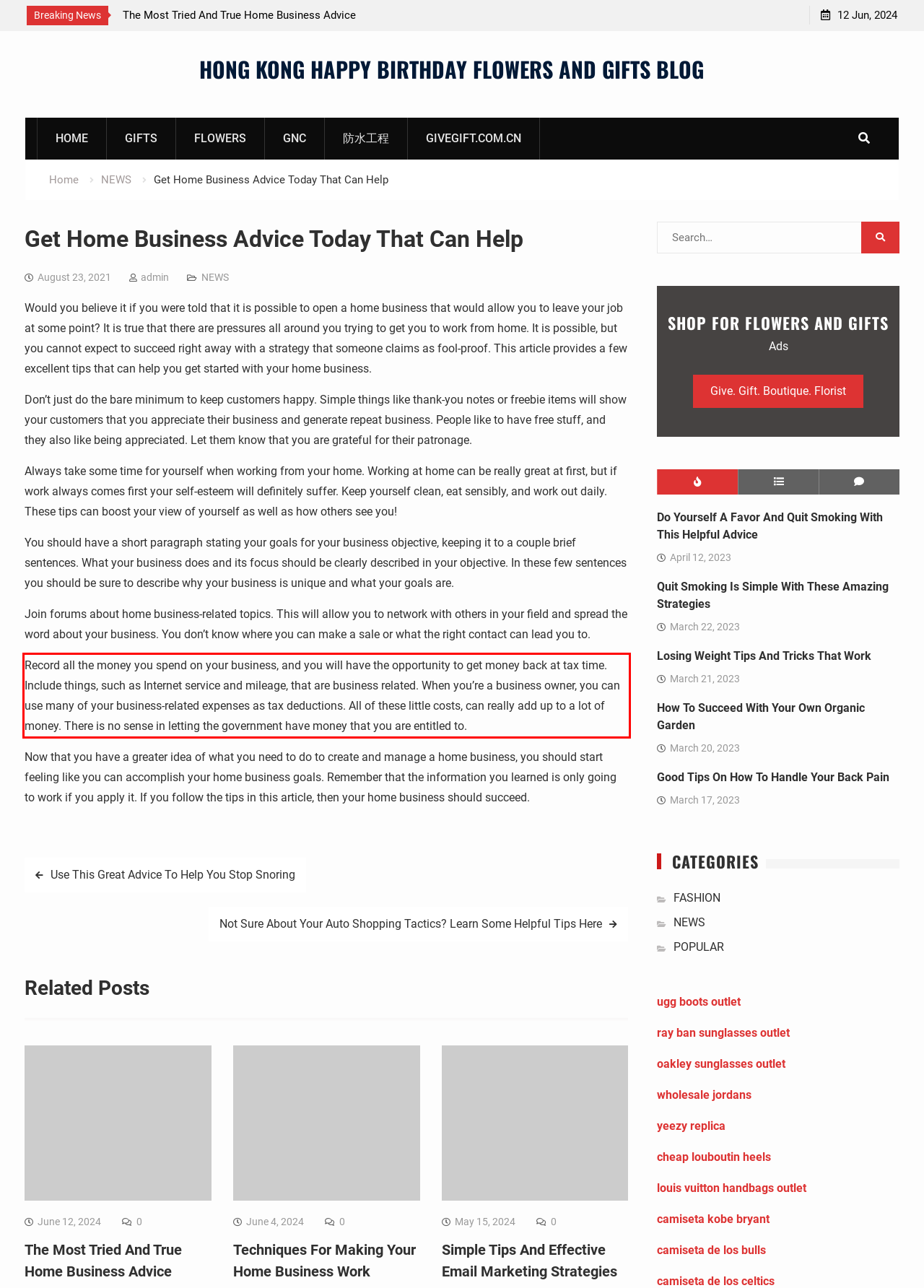Examine the webpage screenshot and use OCR to recognize and output the text within the red bounding box.

Record all the money you spend on your business, and you will have the opportunity to get money back at tax time. Include things, such as Internet service and mileage, that are business related. When you’re a business owner, you can use many of your business-related expenses as tax deductions. All of these little costs, can really add up to a lot of money. There is no sense in letting the government have money that you are entitled to.